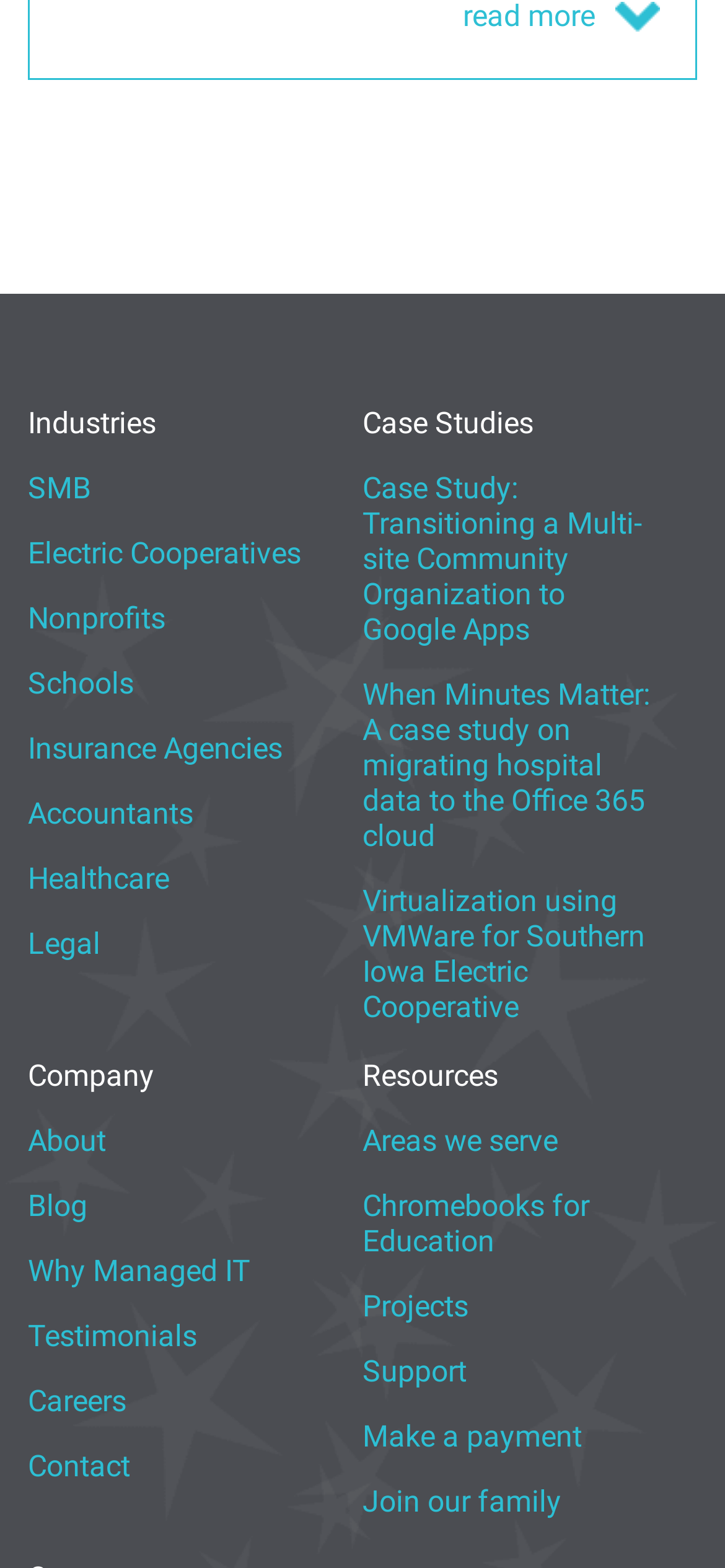Identify the bounding box coordinates of the section that should be clicked to achieve the task described: "Read Case Study: Transitioning a Multi-site Community Organization to Google Apps".

[0.5, 0.291, 0.897, 0.422]